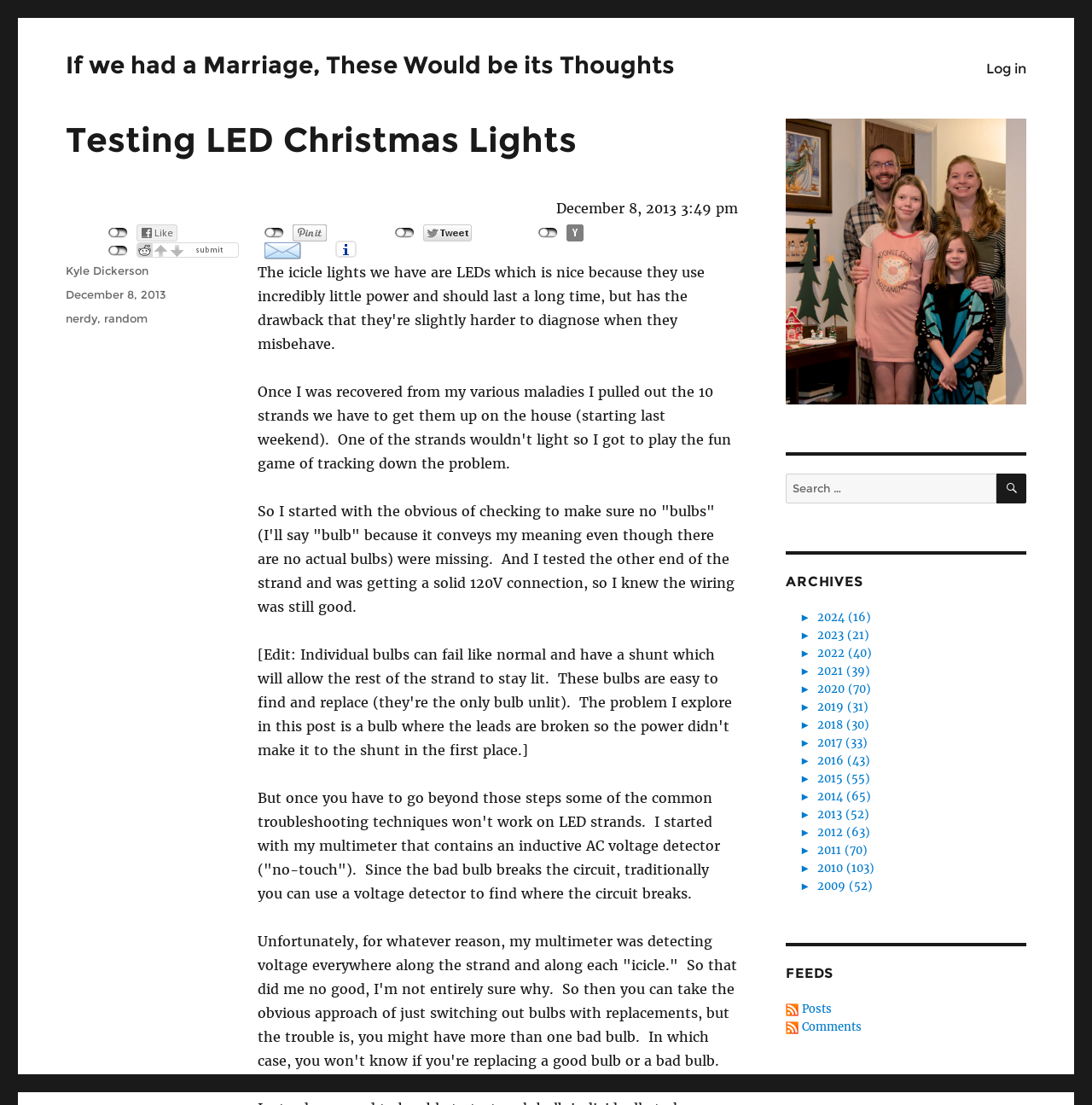Locate the bounding box coordinates of the element that should be clicked to execute the following instruction: "Send an email".

[0.242, 0.219, 0.276, 0.235]